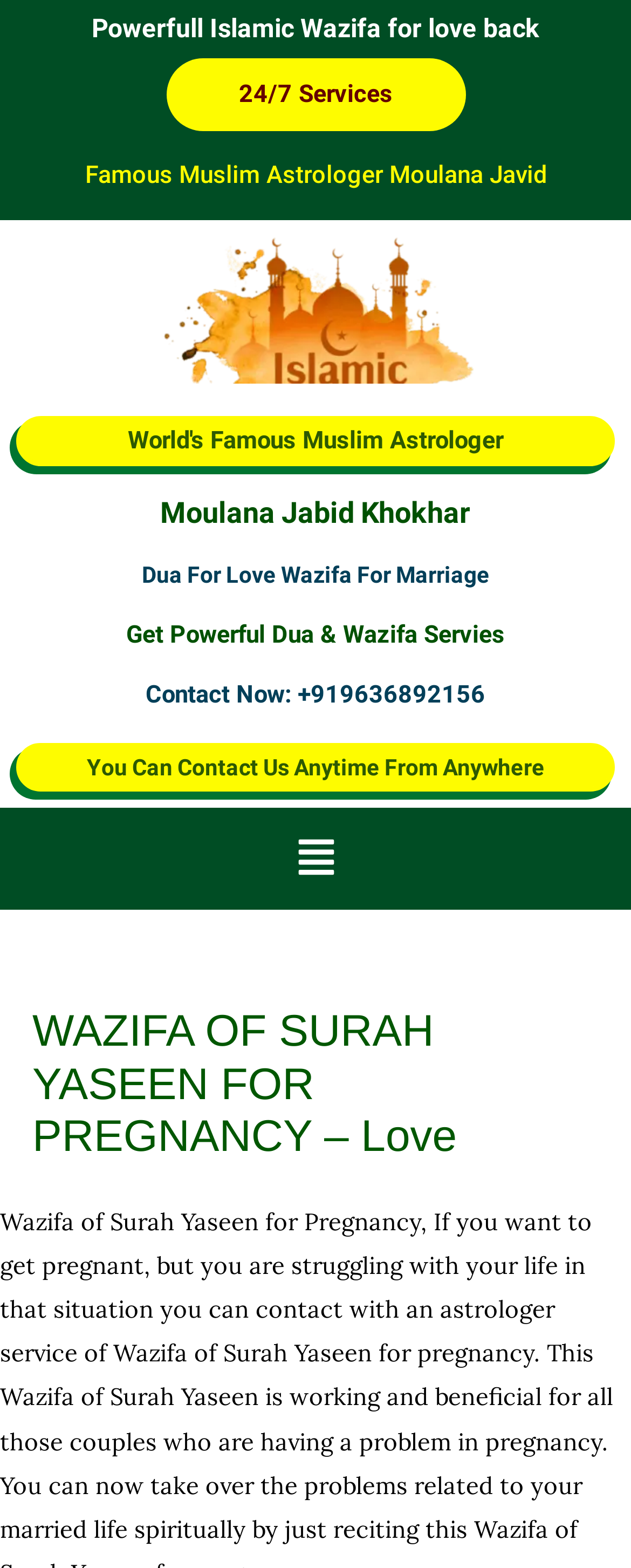Given the following UI element description: "Contact Now: +919636892156", find the bounding box coordinates in the webpage screenshot.

[0.231, 0.433, 0.769, 0.452]